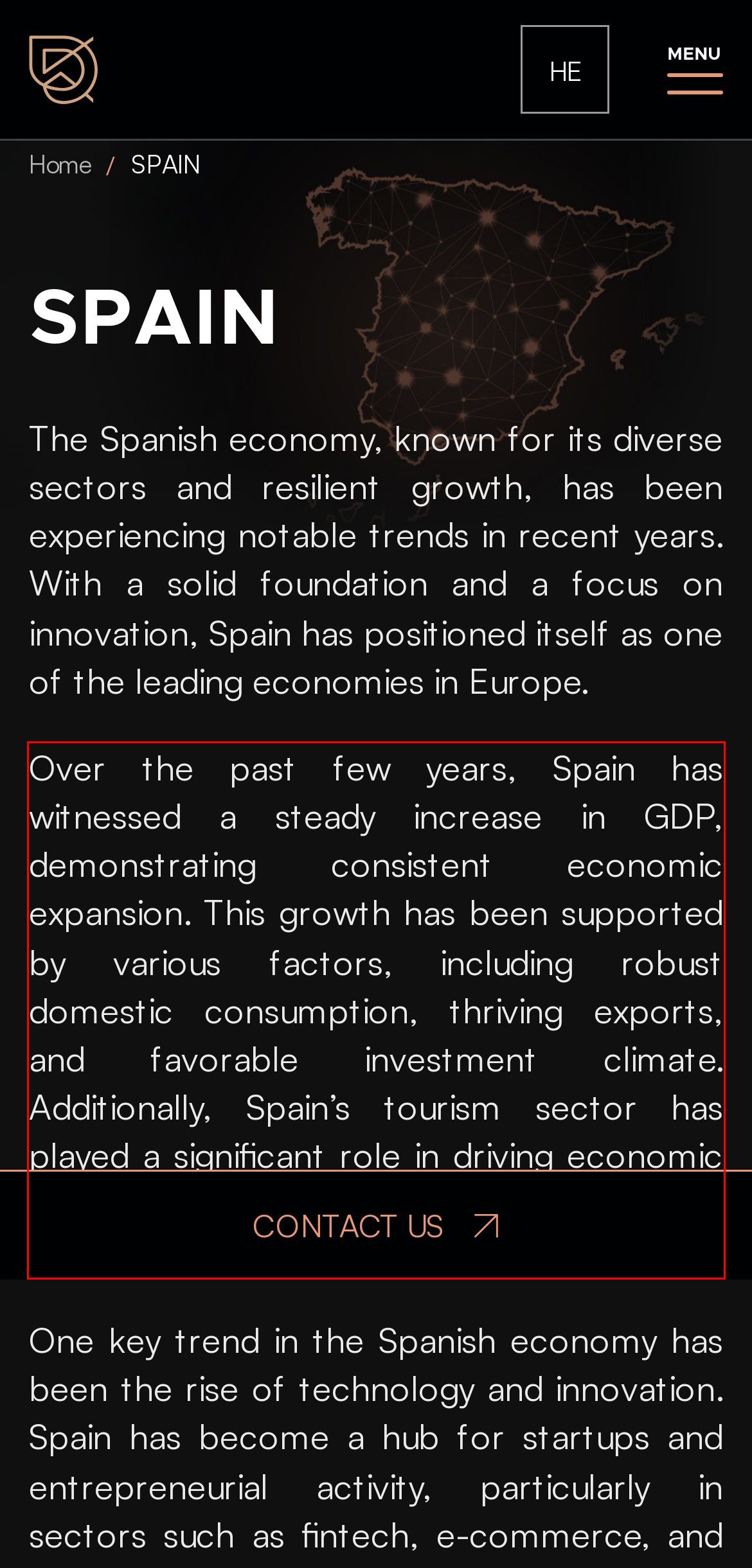You are provided with a screenshot of a webpage containing a red bounding box. Please extract the text enclosed by this red bounding box.

Over the past few years, Spain has witnessed a steady increase in GDP, demonstrating consistent economic expansion. This growth has been supported by various factors, including robust domestic consumption, thriving exports, and favorable investment climate. Additionally, Spain’s tourism sector has played a significant role in driving economic activity, attracting millions of international visitors each year.